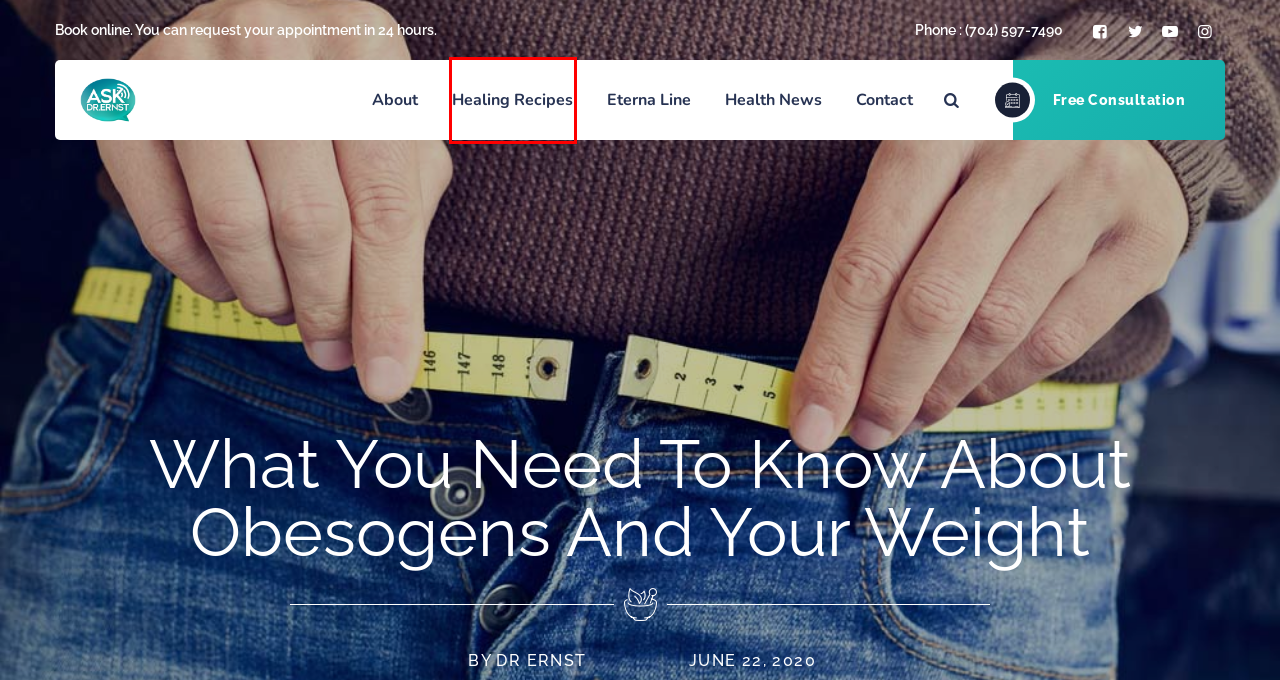View the screenshot of the webpage containing a red bounding box around a UI element. Select the most fitting webpage description for the new page shown after the element in the red bounding box is clicked. Here are the candidates:
A. Eterna Naturals - Ask Dr. Ernst
B. Health News - Ask Dr. Ernst
C. Recipes - Ask Dr. Ernst
D. Contact - Ask Dr. Ernst
E. What You Need to Know About MOLD & Your Current Health Frustration - Ask Dr. Ernst
F. Home - Ask Dr. Ernst
G. Who We Are - Ask Dr. Ernst
H. Free Consultation - Ask Dr. Ernst

C